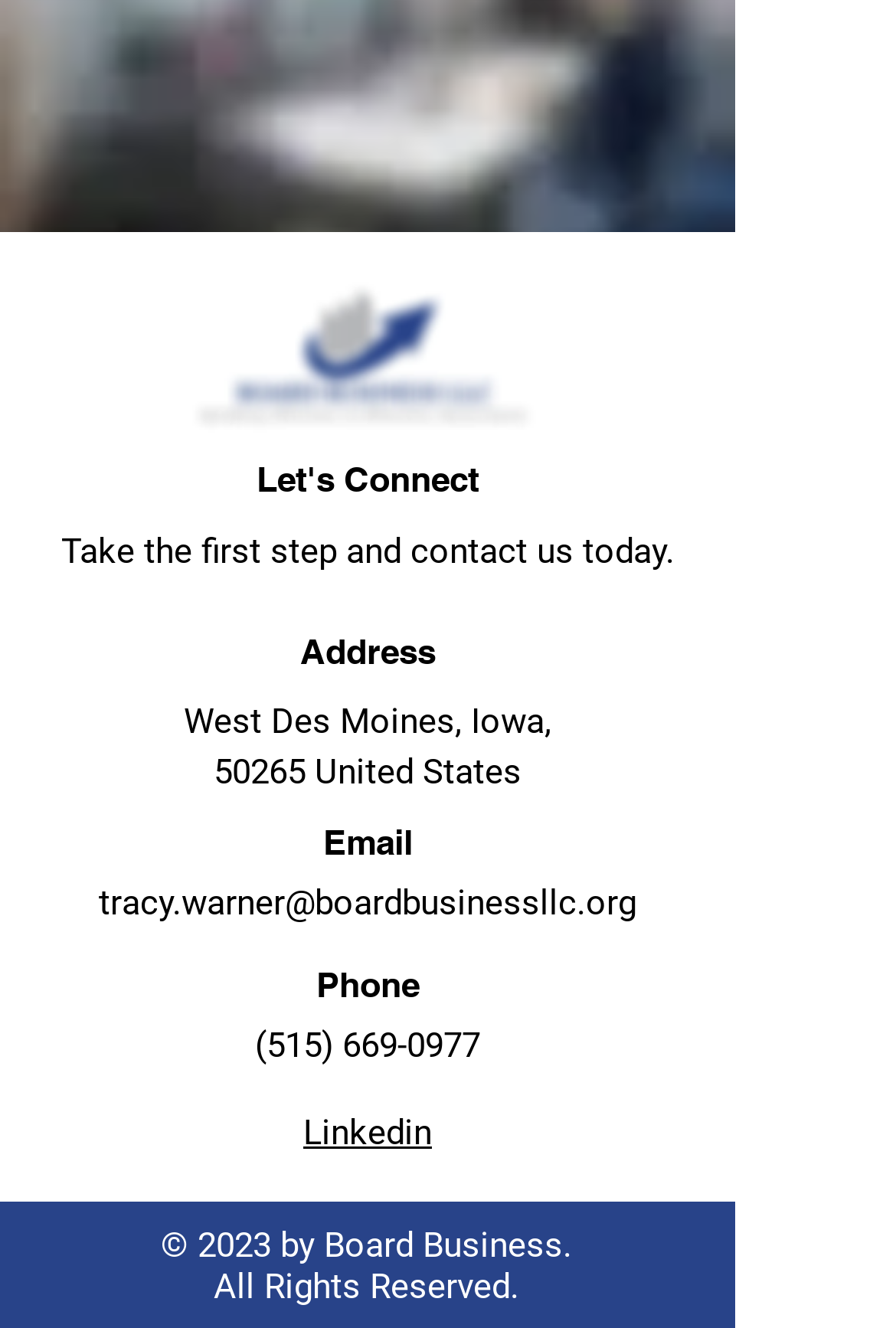What is the location of the company?
Look at the screenshot and give a one-word or phrase answer.

West Des Moines, Iowa, 50265